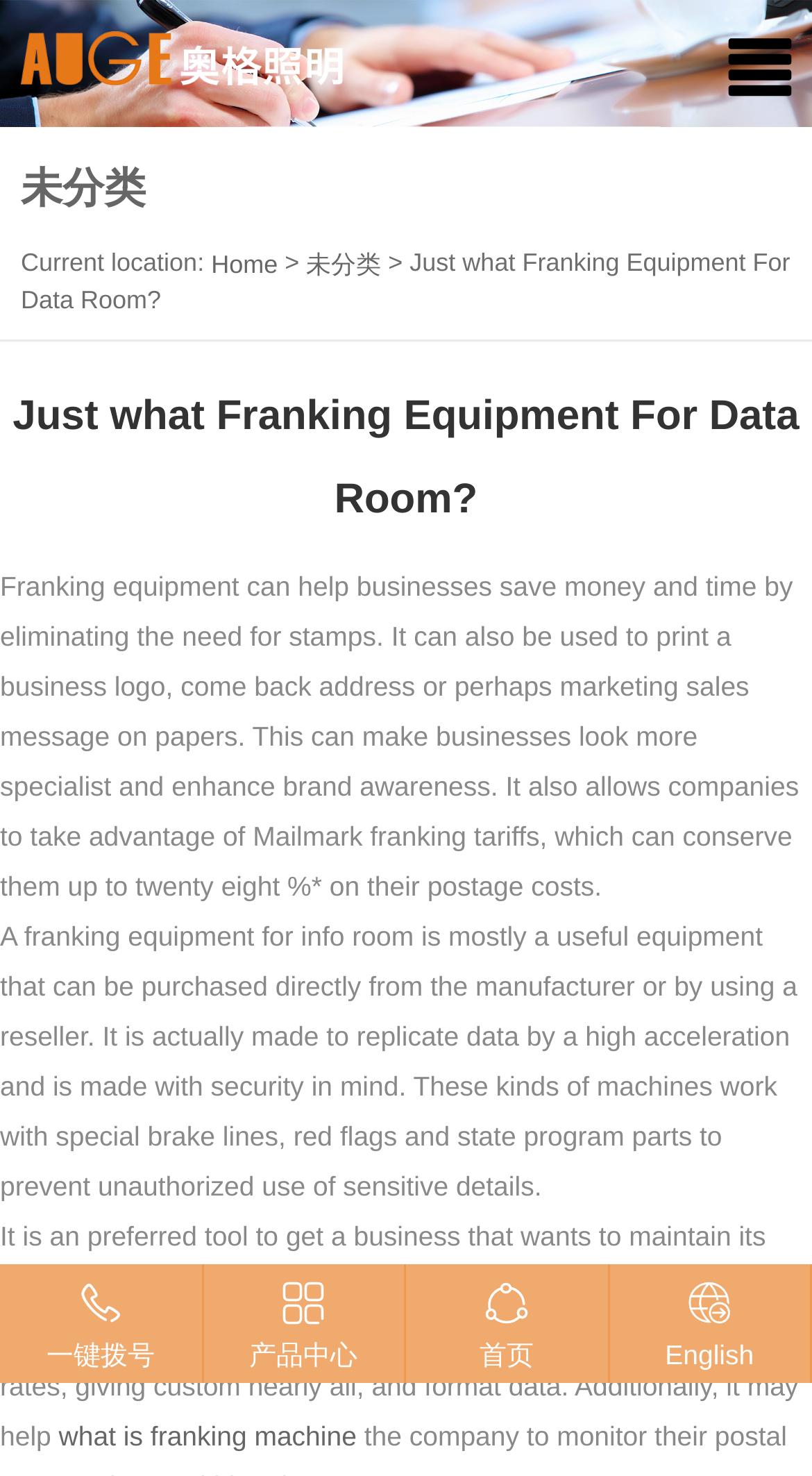What languages are available on the webpage?
Ensure your answer is thorough and detailed.

Based on the webpage, there is an option to switch to English, indicating that the webpage is available in at least one language other than English.